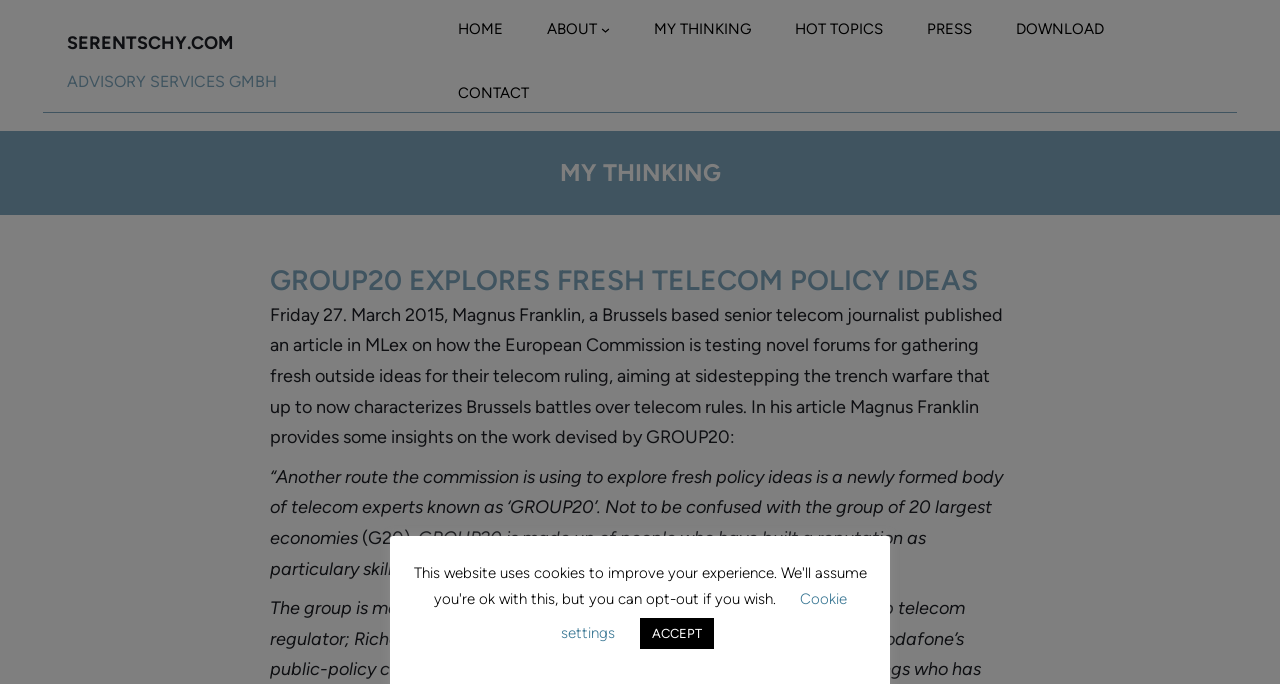Give a detailed overview of the webpage's appearance and contents.

The webpage is about GROUP20, a think tank that explores fresh telecom policy ideas. At the top left, there is a link to the website "SERENTSCHY.COM" and another link to "ADVISORY SERVICES GMBH" next to it. 

Below these links, there is a navigation menu labeled "Hauptmenue" that spans across the top of the page. The menu contains seven links: "HOME", "ABOUT", "MY THINKING", "HOT TOPICS", "PRESS", "DOWNLOAD", and "CONTACT". The "ABOUT" link has a dropdown menu with a button labeled "Untermenü von about".

Below the navigation menu, there is a horizontal separator line. 

The main content of the page starts with a heading that reads "GROUP20 EXPLORES FRESH TELECOM POLICY IDEAS". Below the heading, there are three paragraphs of text that discuss an article published by Magnus Franklin, a senior telecom journalist, about the European Commission's efforts to gather fresh ideas for telecom ruling. The text provides some insights into the work of GROUP20.

At the bottom of the page, there are two buttons: "Cookie settings" and "ACCEPT".